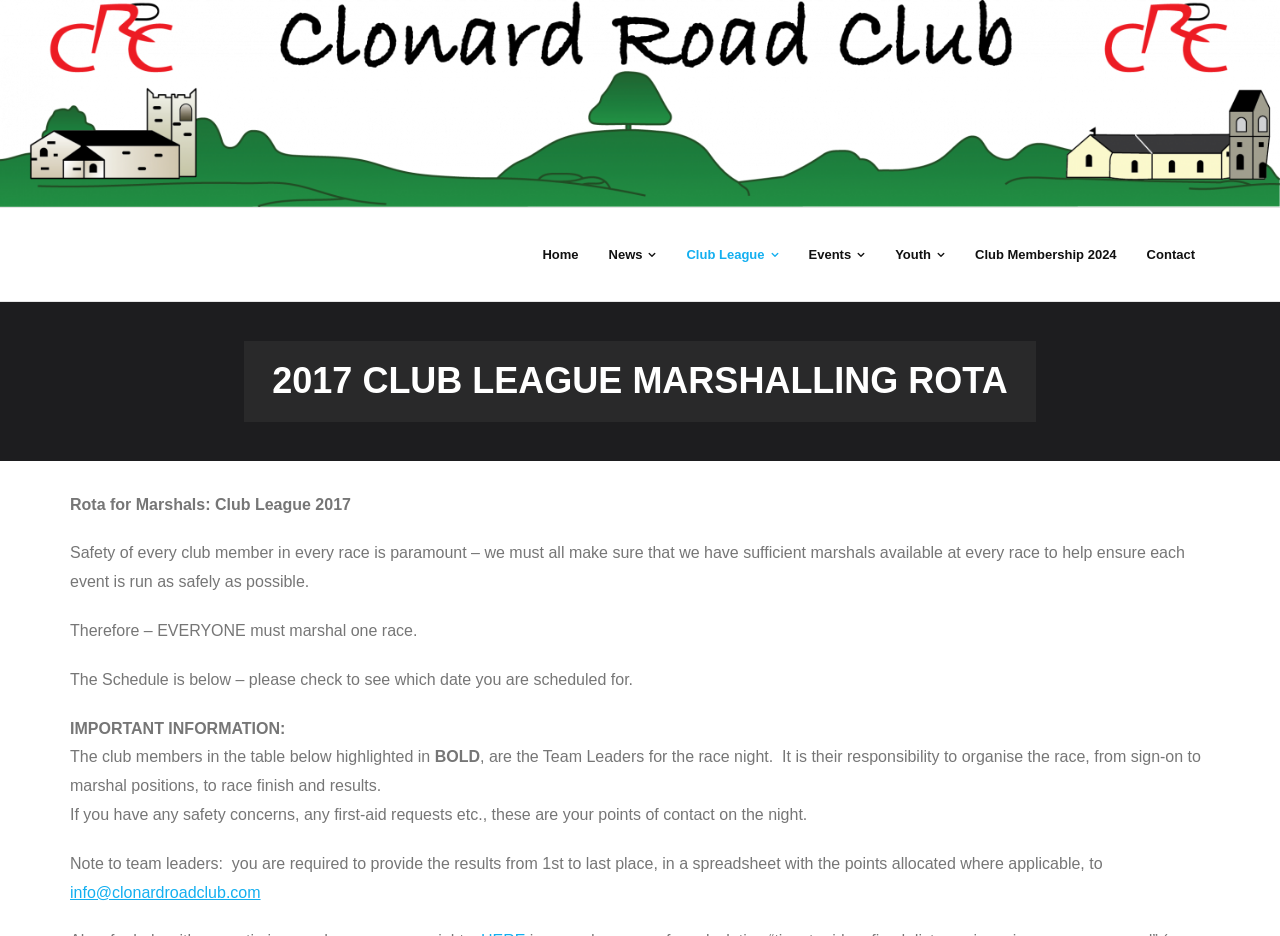Provide a short answer to the following question with just one word or phrase: Who is responsible for organizing the race night?

Team Leaders